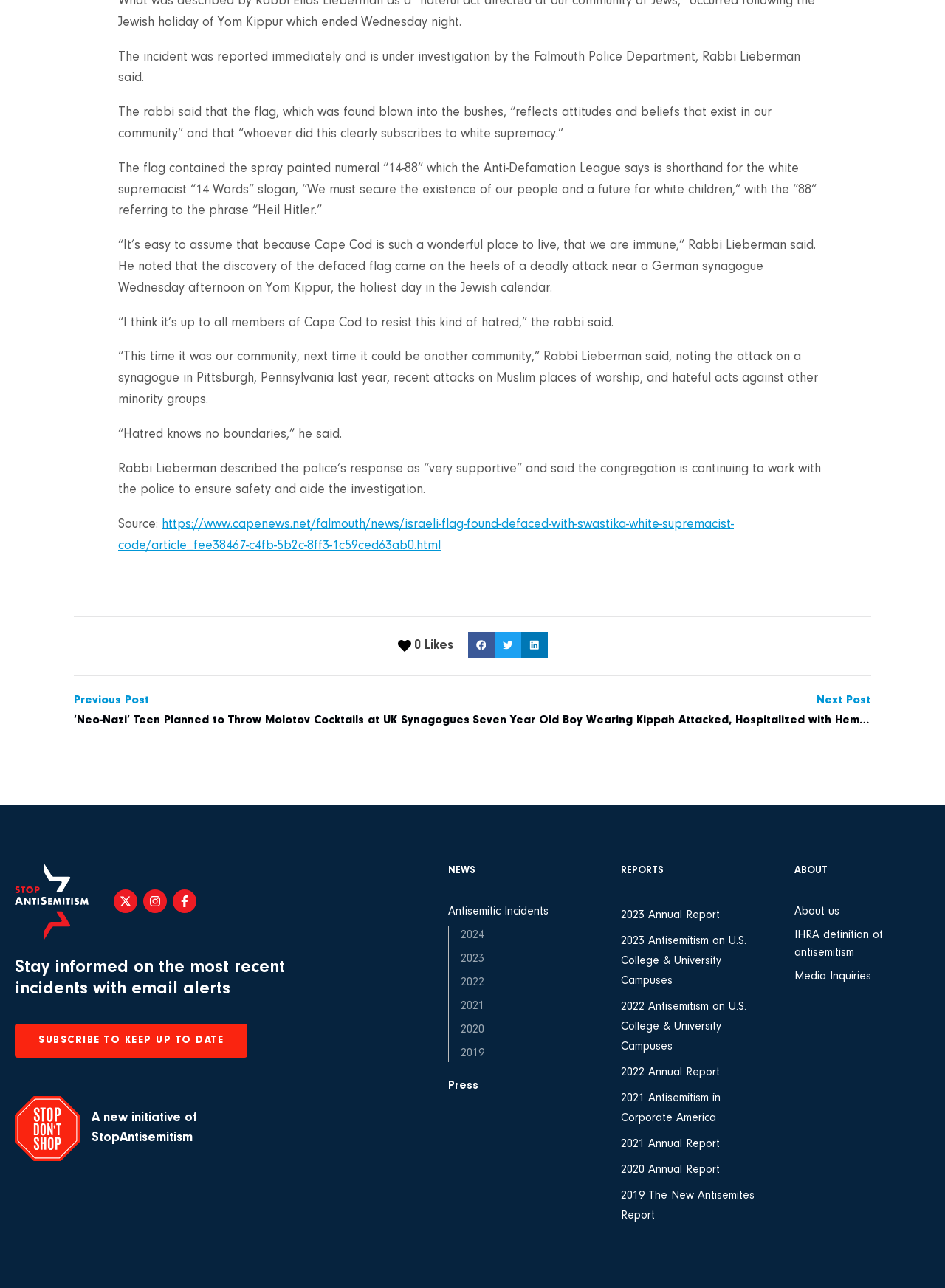Can you provide the bounding box coordinates for the element that should be clicked to implement the instruction: "View 2023 Annual Report"?

[0.657, 0.703, 0.762, 0.718]